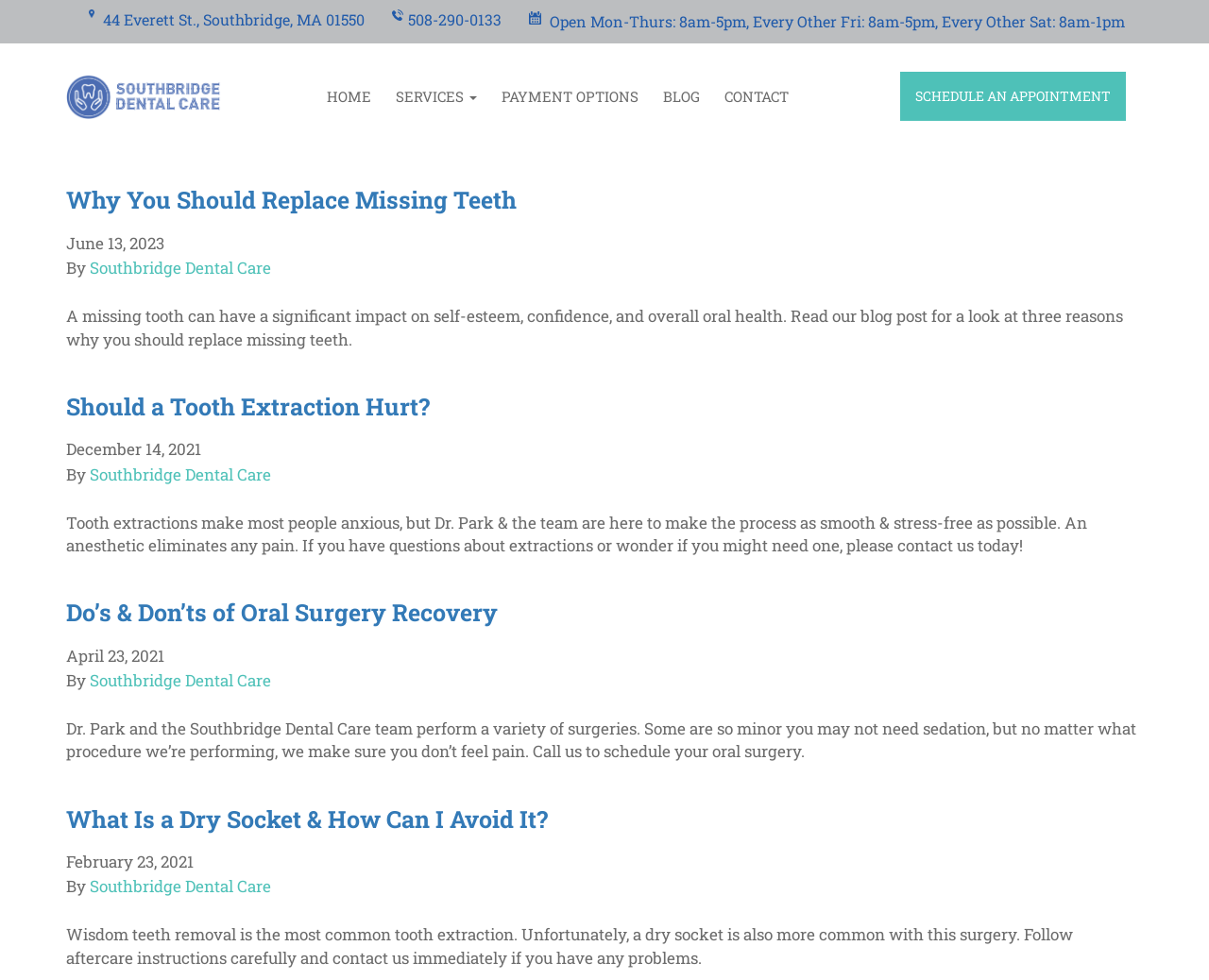For the element described, predict the bounding box coordinates as (top-left x, top-left y, bottom-right x, bottom-right y). All values should be between 0 and 1. Element description: Should a Tooth Extraction Hurt?

[0.055, 0.399, 0.355, 0.43]